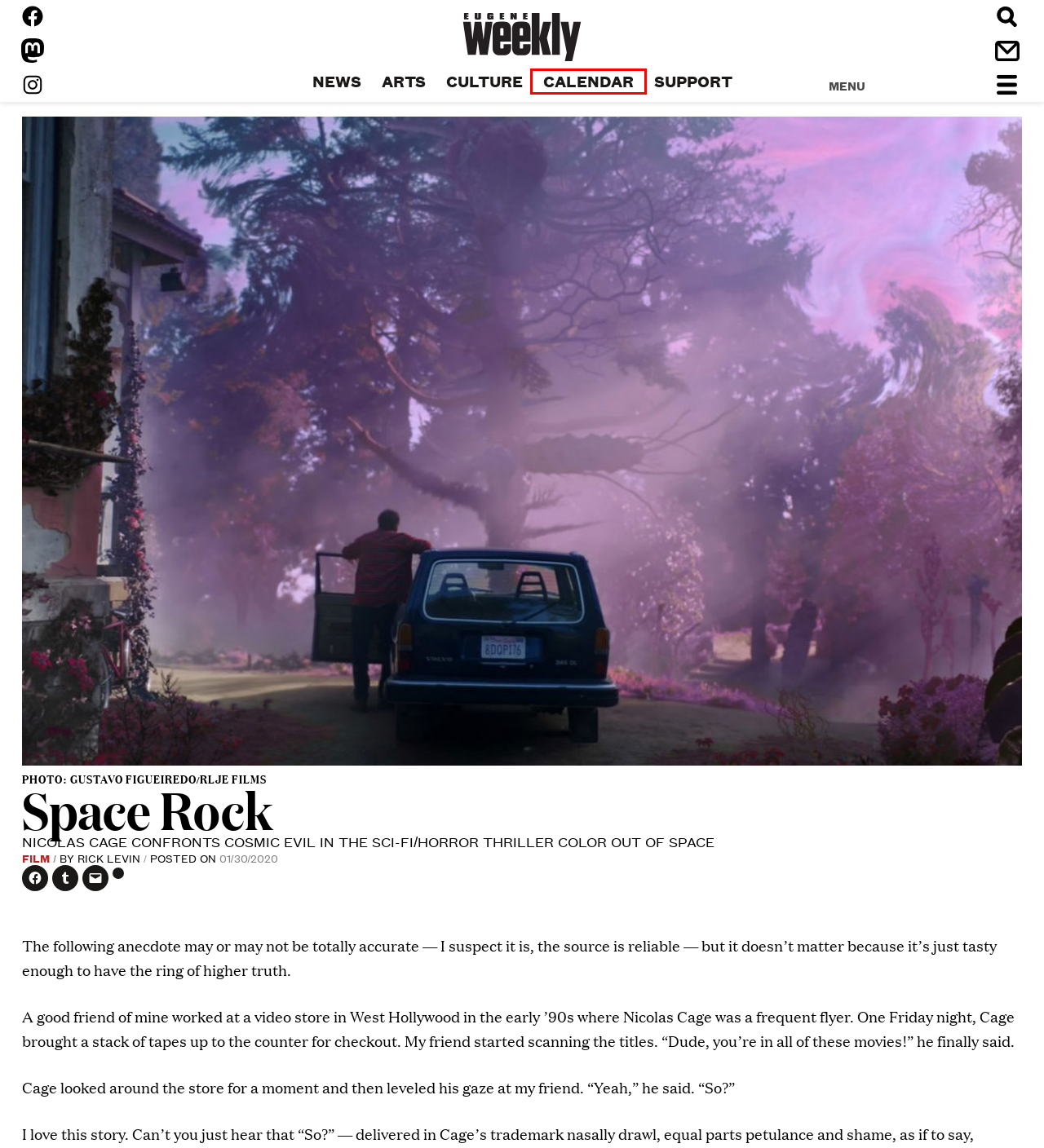Observe the webpage screenshot and focus on the red bounding box surrounding a UI element. Choose the most appropriate webpage description that corresponds to the new webpage after clicking the element in the bounding box. Here are the candidates:
A. Film – Eugene Weekly
B. Support Eugene Weekly
C. News – Eugene Weekly
D. Contact Us – Eugene Weekly
E. Arts – Eugene Weekly
F. All Events Calendar | Eugene Weekly | Eugene, OR
G. Rick Levin – Eugene Weekly
H. Eugene Weekly – We've got issues.

F